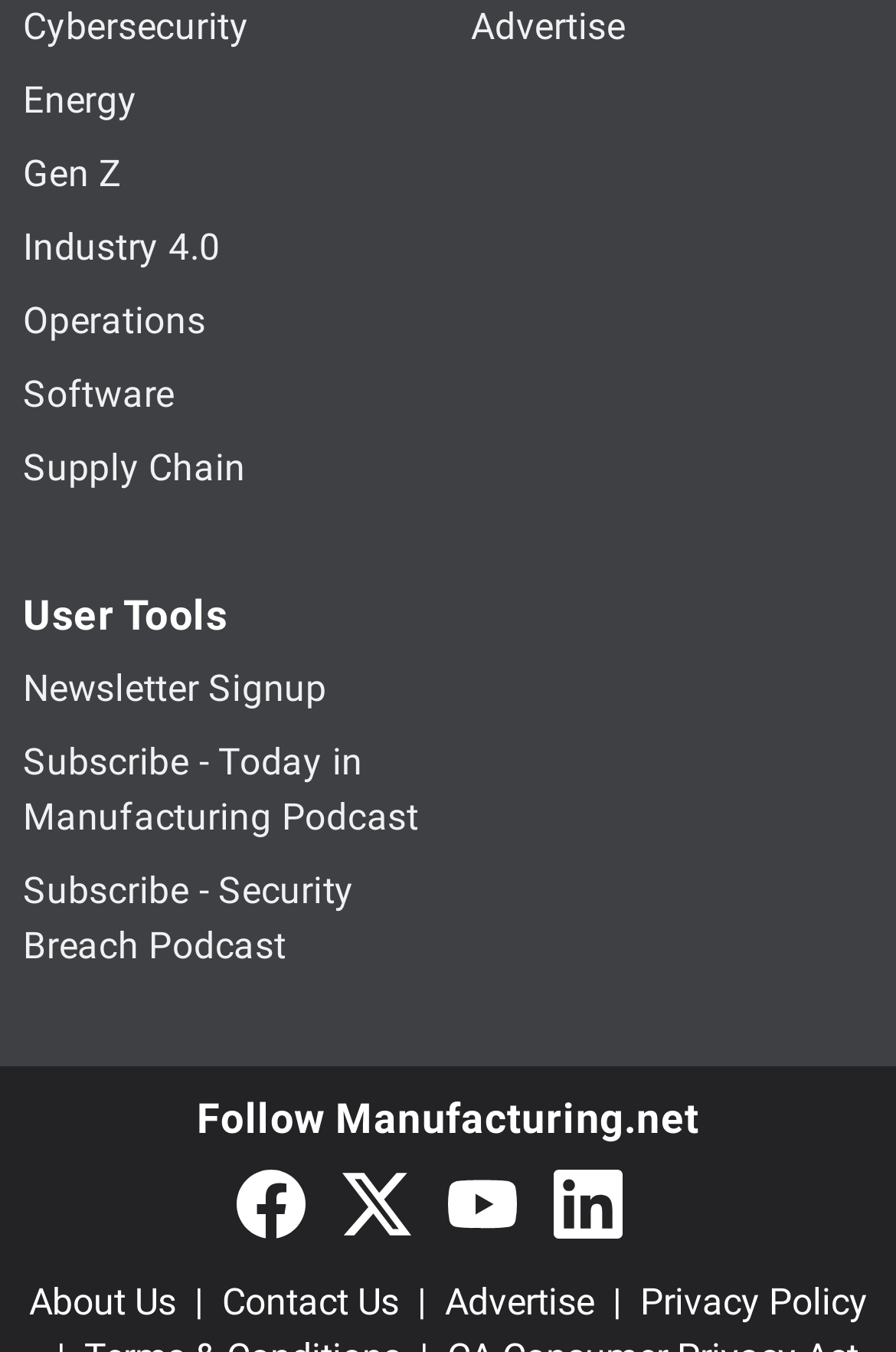Locate the bounding box coordinates of the element that should be clicked to fulfill the instruction: "Subscribe to Today in Manufacturing Podcast".

[0.026, 0.547, 0.467, 0.62]